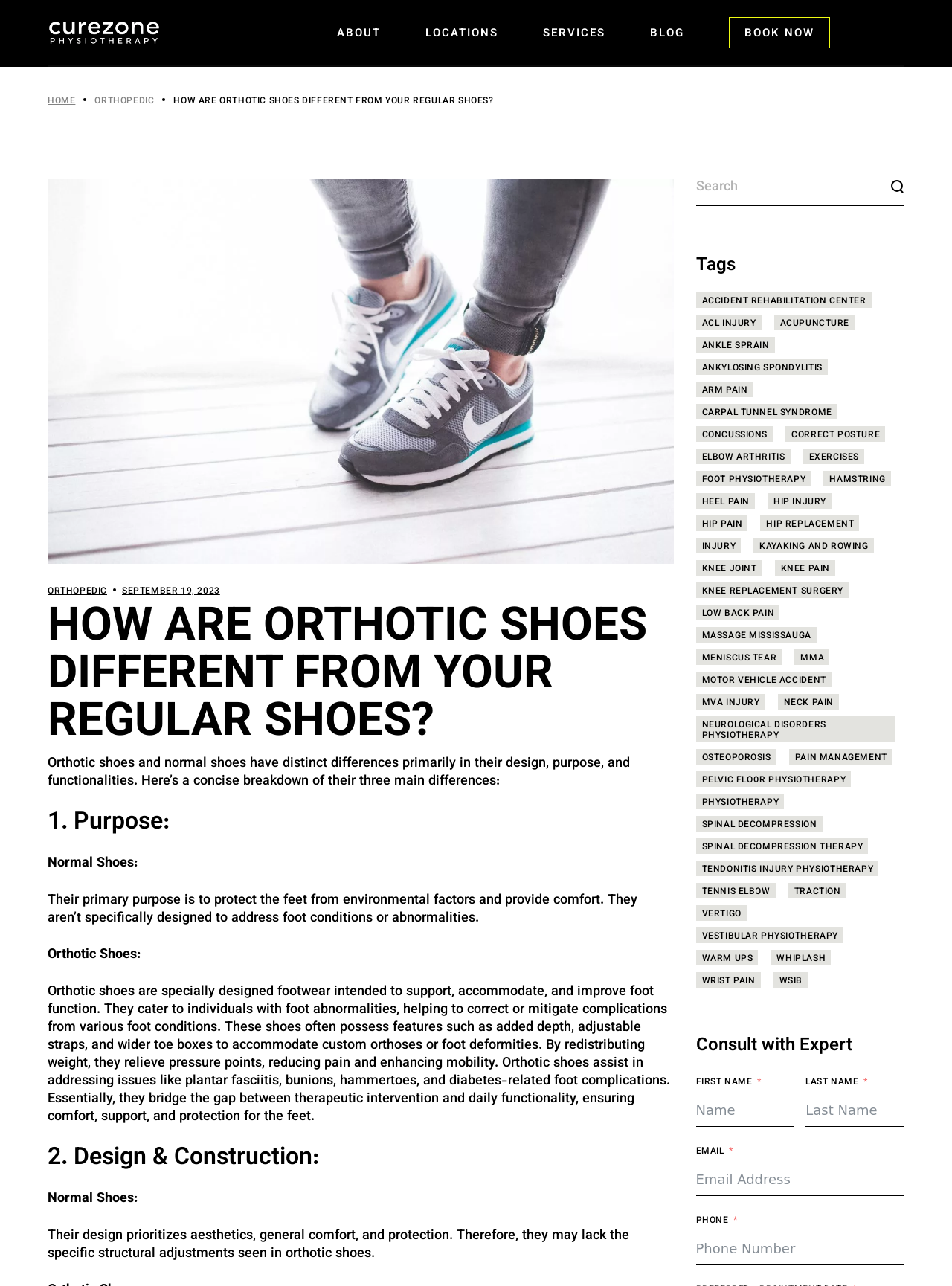What is the difference in design between orthotic shoes and normal shoes?
Provide a detailed and well-explained answer to the question.

The webpage states that normal shoes prioritize aesthetics, general comfort, and protection, whereas orthotic shoes have specific structural adjustments to accommodate custom orthoses or foot deformities.